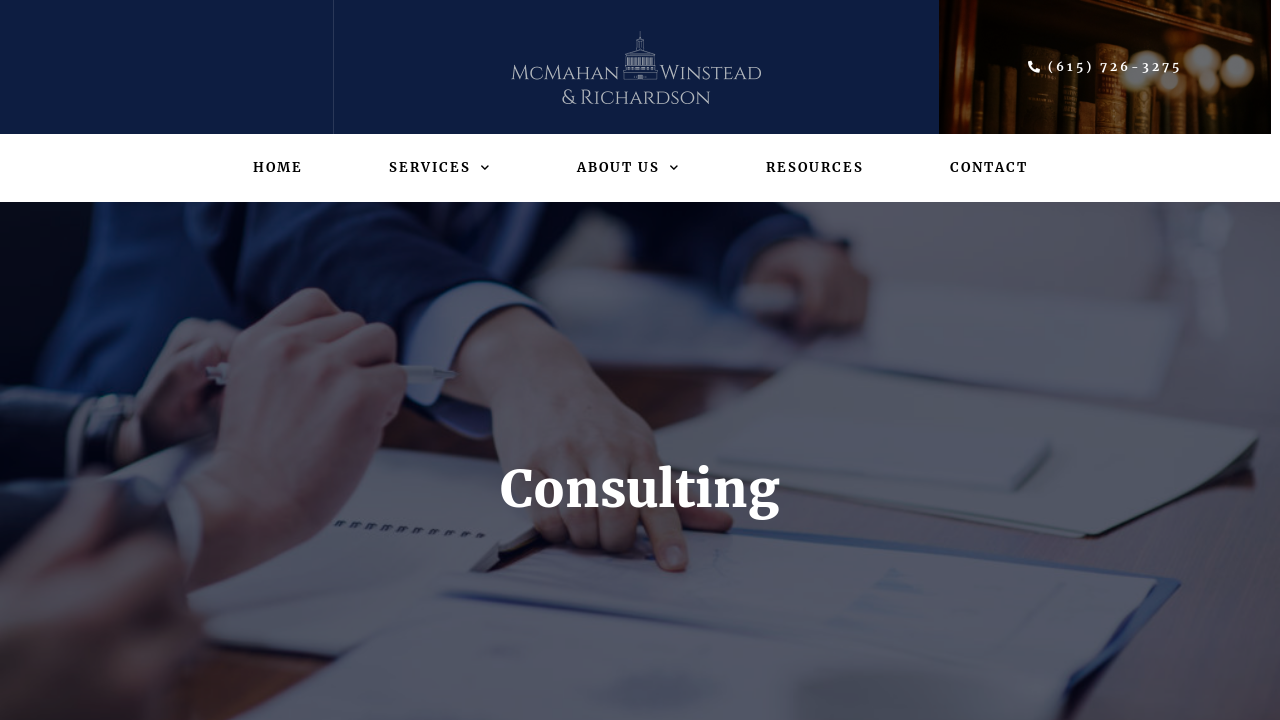Answer the following query with a single word or phrase:
What is the phone number on the webpage?

(615) 726-3275